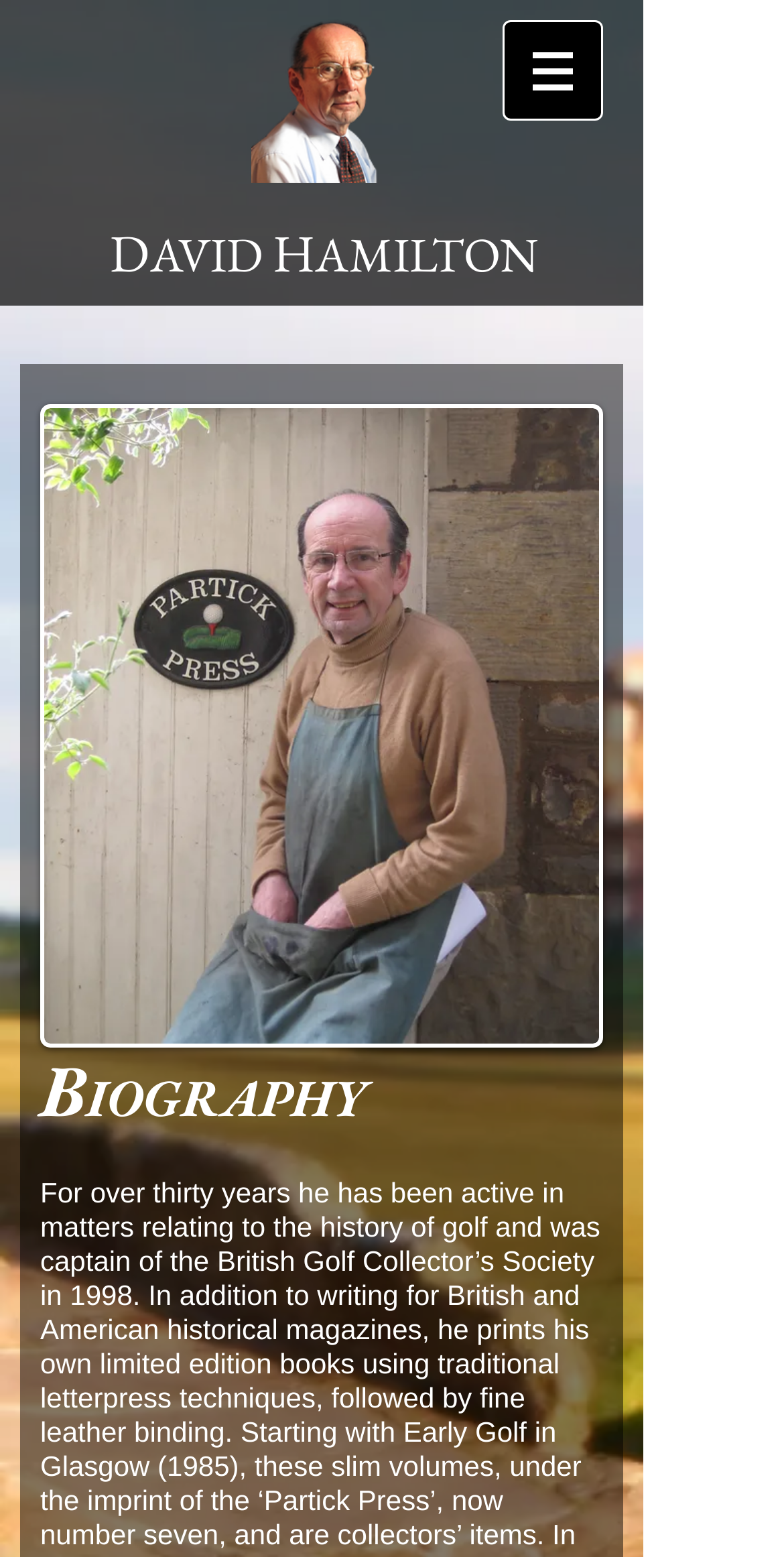How many years has the person been active in golf history?
We need a detailed and exhaustive answer to the question. Please elaborate.

The biography section mentions that the person has been active in matters relating to the history of golf for over thirty years.